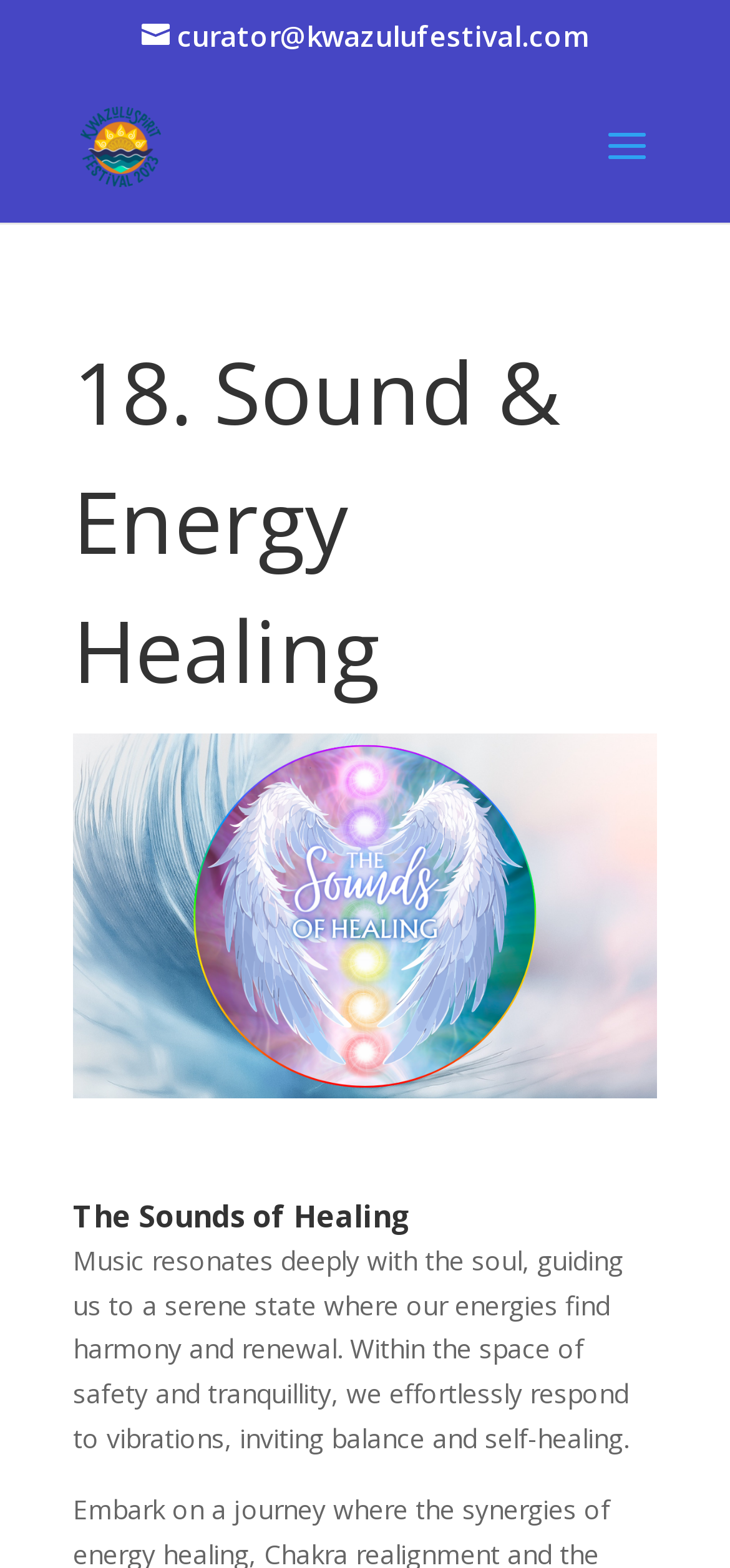Using the webpage screenshot, find the UI element described by curator@kwazulufestival.com. Provide the bounding box coordinates in the format (top-left x, top-left y, bottom-right x, bottom-right y), ensuring all values are floating point numbers between 0 and 1.

[0.194, 0.011, 0.806, 0.035]